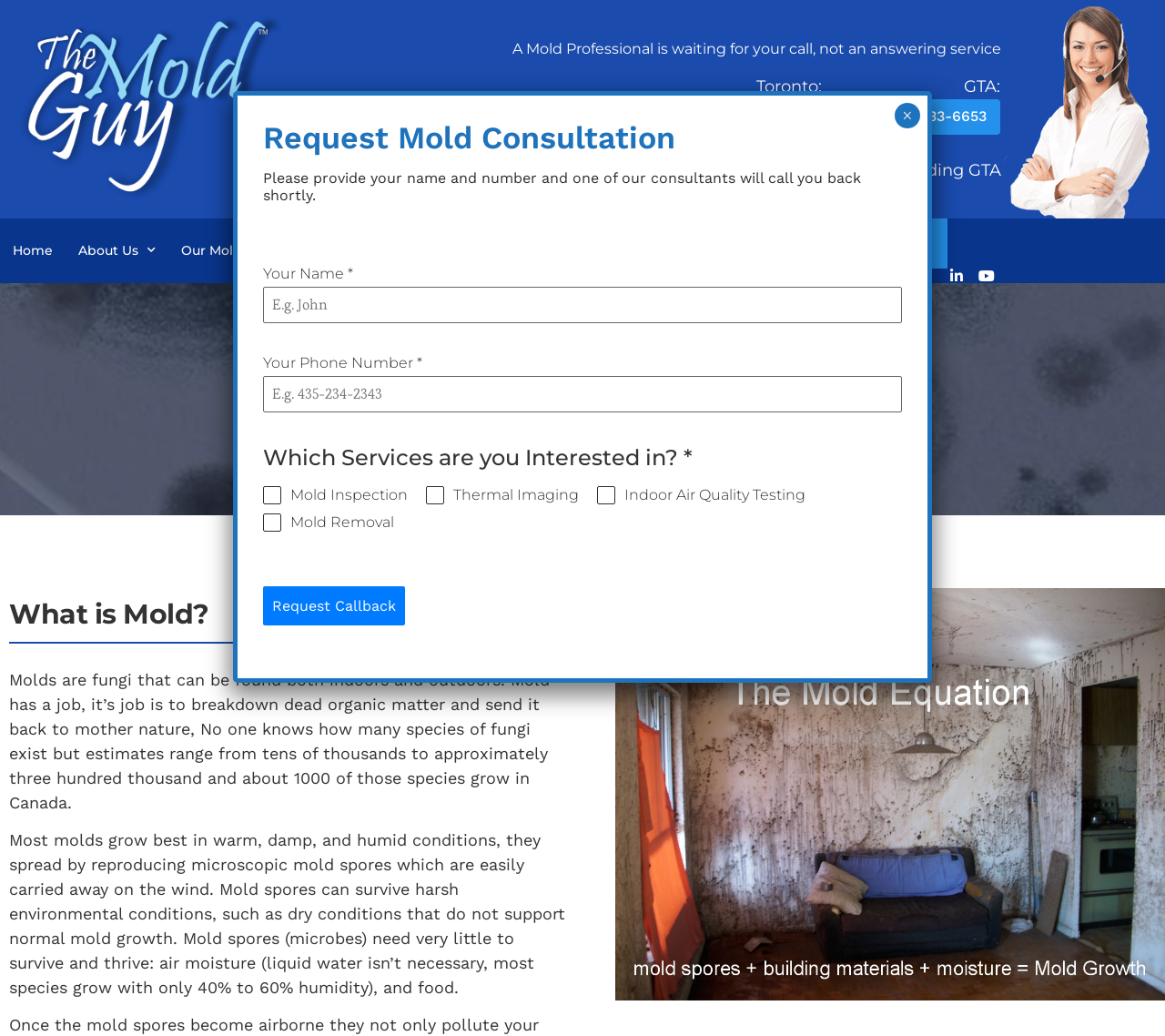Detail the features and information presented on the webpage.

This webpage is about mold information and services provided by "The Mold Guy". At the top left, there is a logo of "The Mold Guy" with a link to the homepage. Next to it, there is a static text stating "A Mold Professional is waiting for your call, not an answering service". Below this, there are two headings, "Toronto:" and "GTA:", with corresponding phone numbers and icons.

On the top navigation bar, there are links to "Home", "About Us", "Our Mold Services", "Mold Information", "B&A Photos", "FAQ", and "Contact Us". Each of these links has a dropdown menu icon.

The main content of the page is divided into two sections. The first section has a heading "Mold Information" and provides detailed information about mold, including what it is, how it grows, and its characteristics. This section consists of two paragraphs of static text.

The second section is a form to request a mold consultation. It has a heading "Request Mold Consultation" and asks for the user's name, phone number, and the services they are interested in. There are checkboxes for selecting the services, including "Mold Inspection", "Thermal Imaging", "Indoor Air Quality Testing", and "Mold Removal". Below the form, there is a button to "Request Callback".

At the bottom of the page, there are social media links to Facebook, LinkedIn, and YouTube. There is also a "Make Appointment" link and a "Close" button with a cross icon.